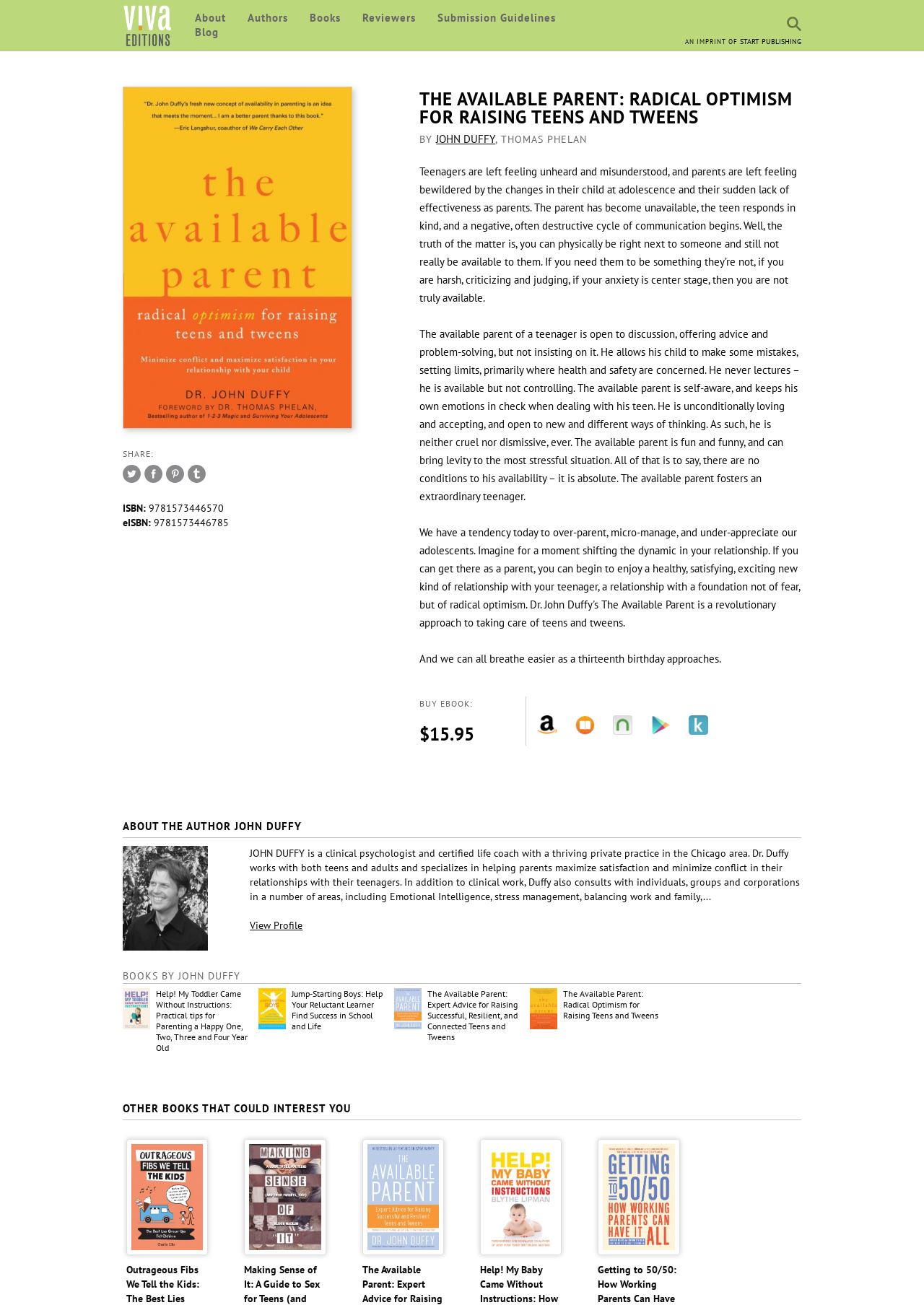Locate the UI element described as follows: "Books". Return the bounding box coordinates as four float numbers between 0 and 1 in the order [left, top, right, bottom].

[0.335, 0.008, 0.392, 0.019]